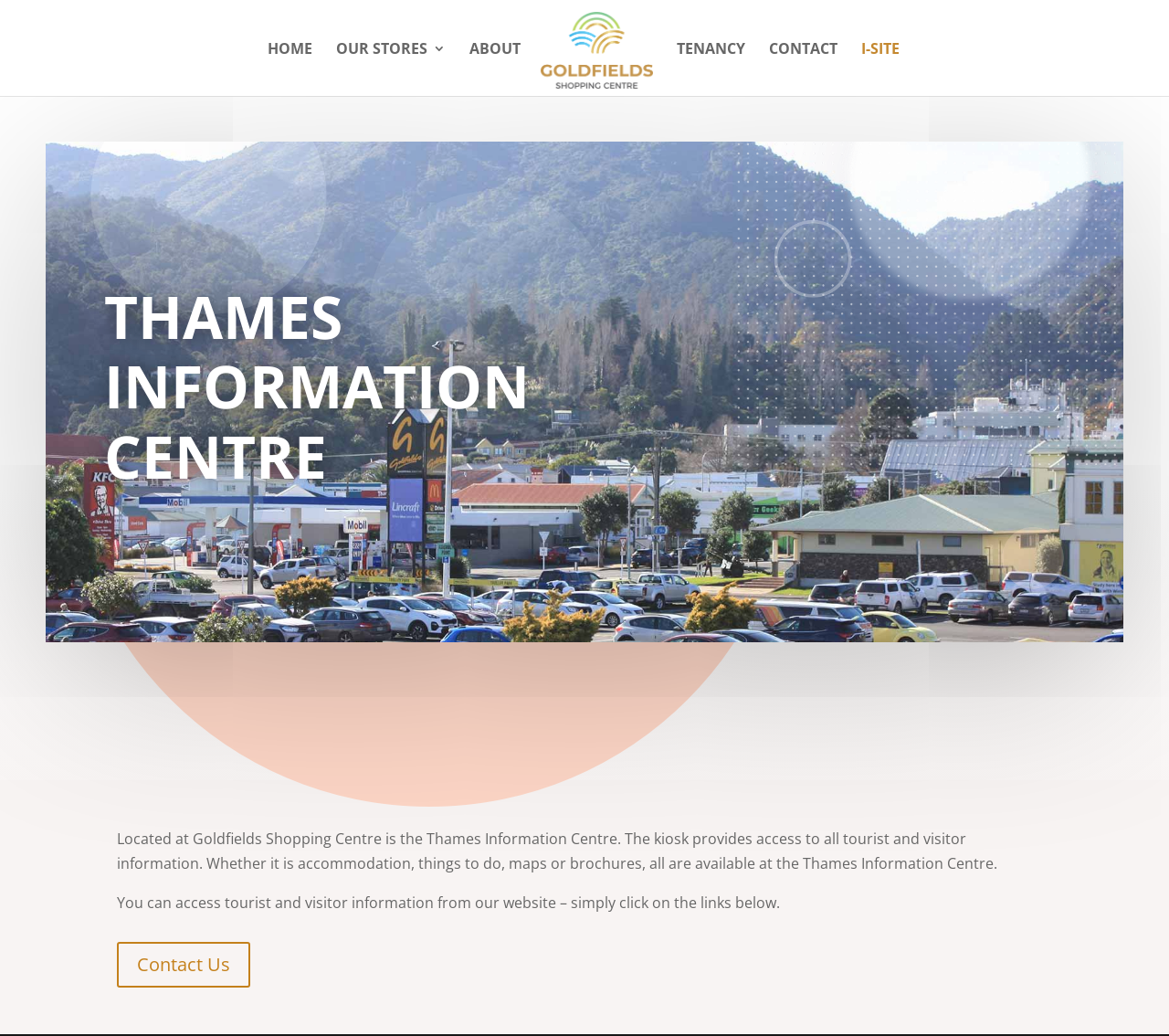What is the purpose of the Thames Information Centre?
Look at the screenshot and give a one-word or phrase answer.

To provide tourist and visitor information